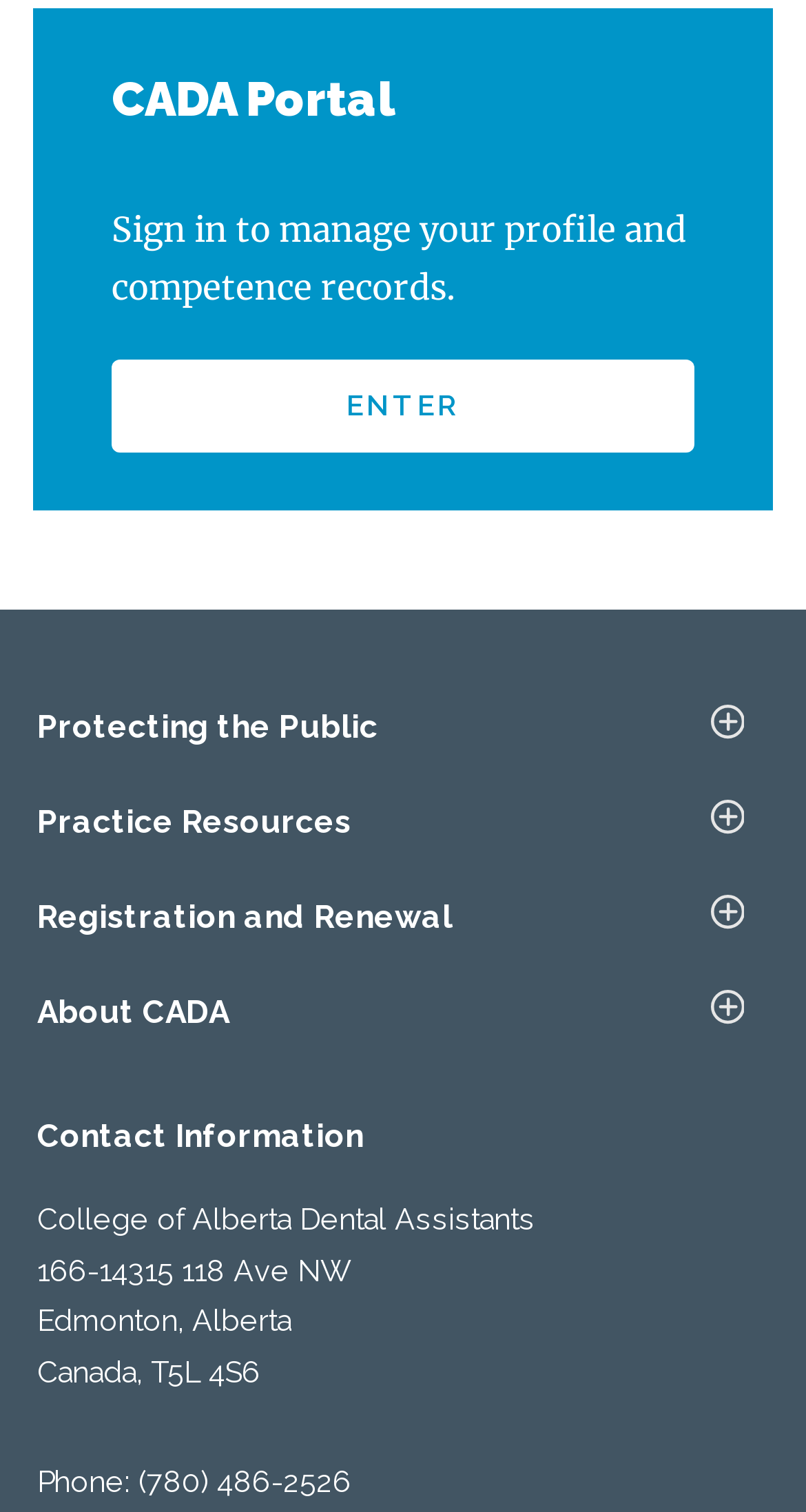Please identify the bounding box coordinates of where to click in order to follow the instruction: "Sign in to manage your profile and competence records".

[0.138, 0.238, 0.862, 0.3]